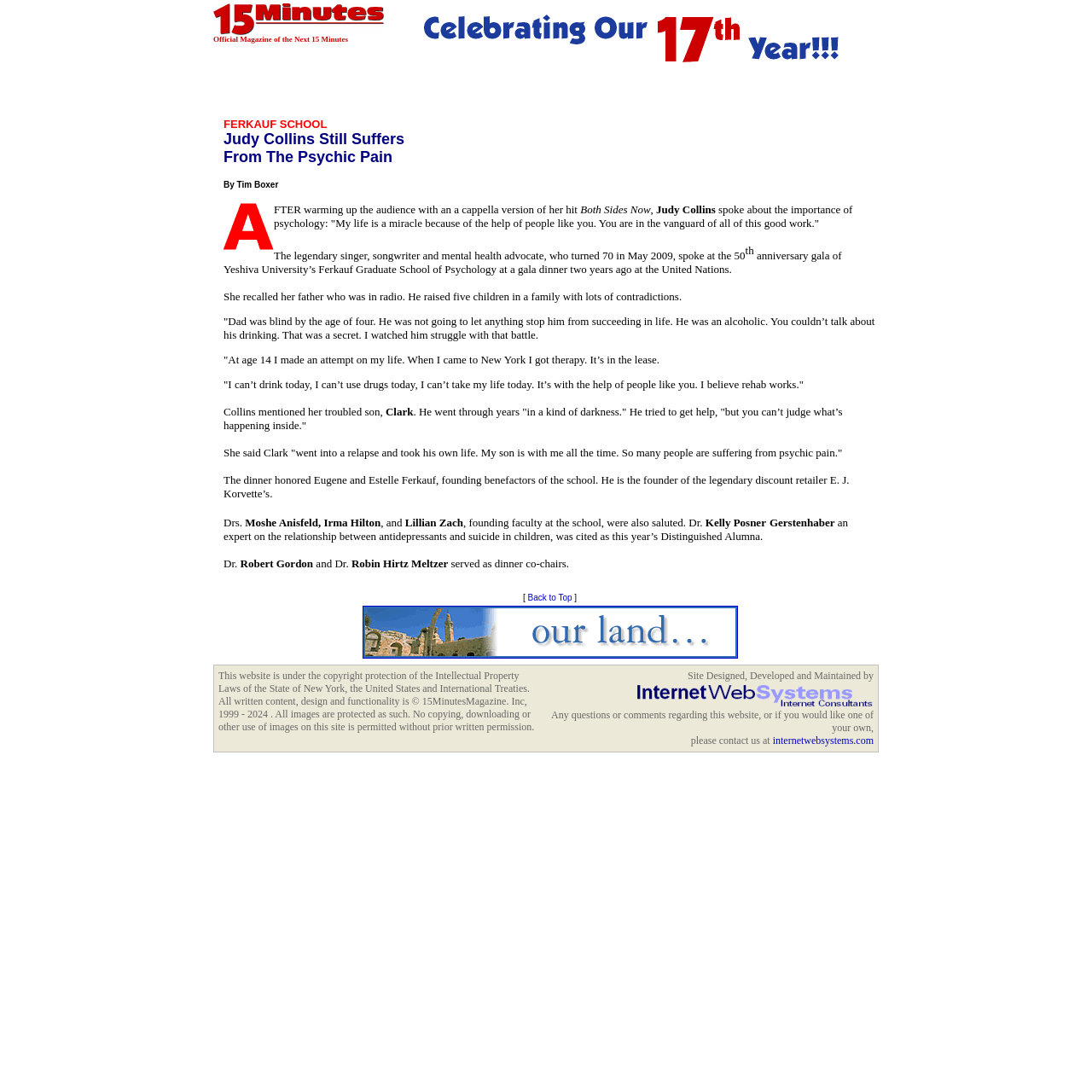Create a detailed summary of all the visual and textual information on the webpage.

This webpage is about 15 Minutes Magazine, a publication that covers society and celebrity news, travel, and entertainment. At the top of the page, there is a banner with the magazine's logo and a brief description of the publication. Below the banner, there is a section with a title "15 Minutes Magazine - The Magazine of Society and Celebrity Celebrating Our 17TH Year! Official Magazine of the Next 15 Minutes" and a brief introduction to the magazine.

The main content of the page is an article about Judy Collins, a legendary singer, songwriter, and mental health advocate. The article discusses her speech at the 50th anniversary gala of Yeshiva University's Ferkauf Graduate School of Psychology, where she spoke about the importance of psychology and her personal struggles with her father's alcoholism and her son's suicide. The article also mentions the dinner's honorees, including Eugene and Estelle Ferkauf, founding benefactors of the school, and Dr. Kelly Posner Gerstenhaber, an expert on the relationship between antidepressants and suicide in children.

The article is accompanied by an image, and there are several links and buttons throughout the page, including a "Back to Top" link at the bottom of the article. The page also has a footer section with a copyright notice and a statement about the website's design and maintenance.

Overall, the webpage has a simple and clean design, with a focus on presenting the article and other content in a clear and easy-to-read format.